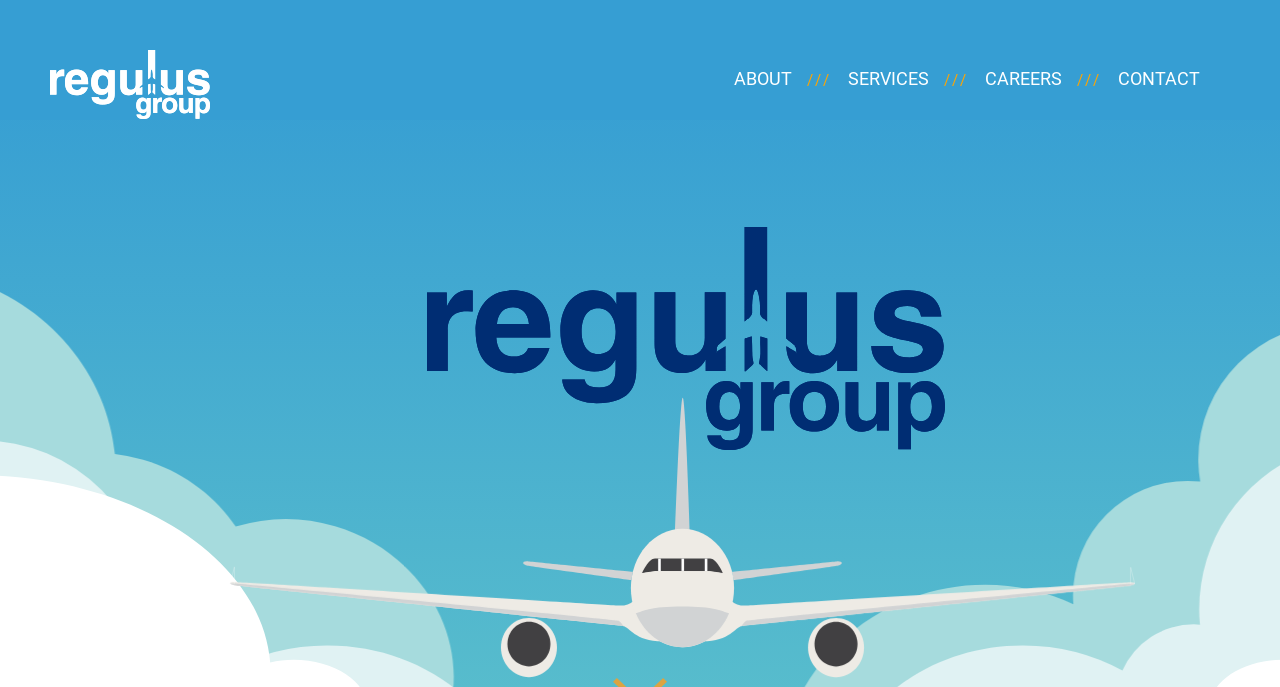Give the bounding box coordinates for the element described by: "Planning your video production".

None